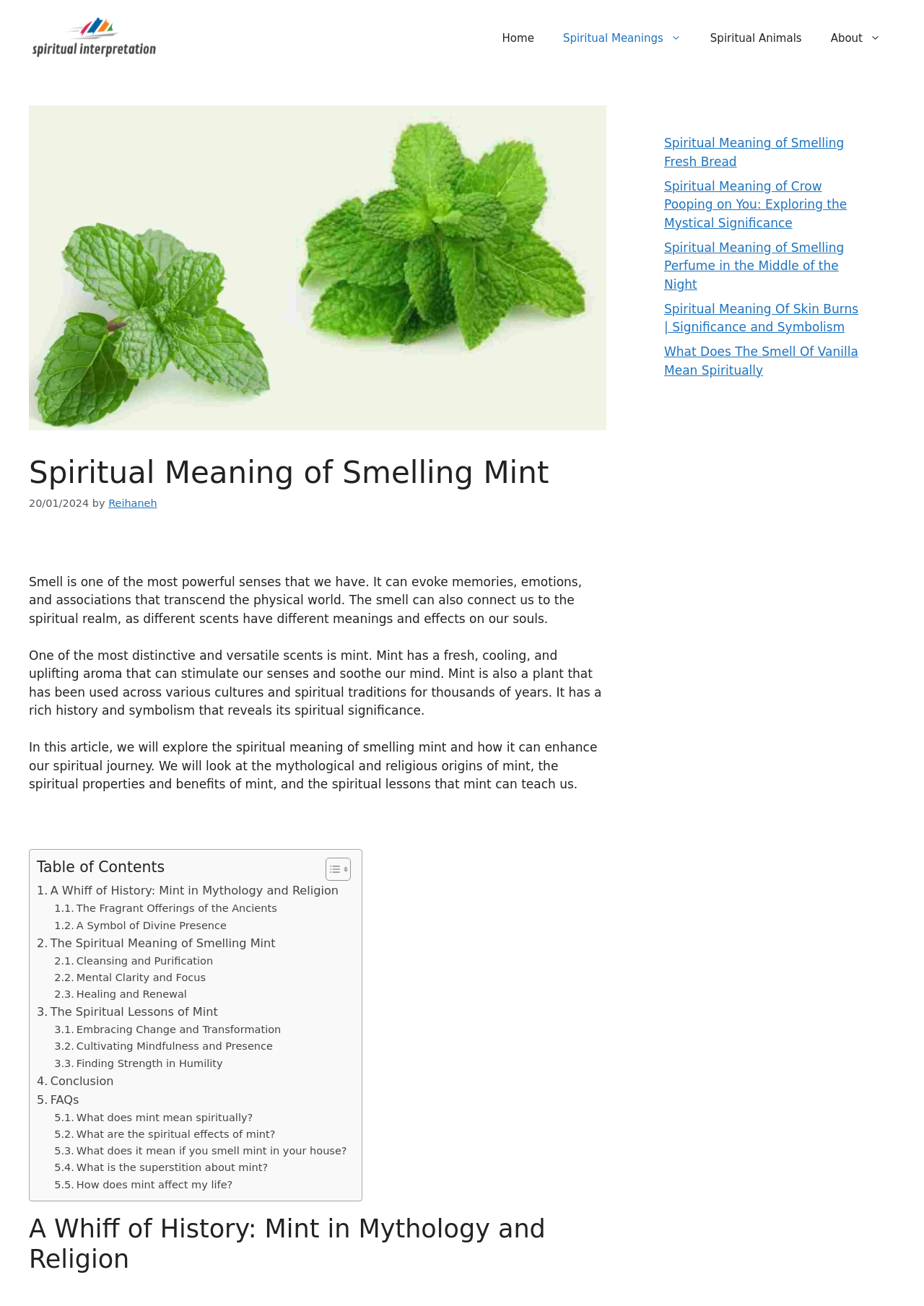Give a detailed overview of the webpage's appearance and contents.

The webpage is about the spiritual meaning of smelling mint. At the top, there is a banner with the site's logo and a navigation menu with links to "Home", "Spiritual Meanings", "Spiritual Animals", and "About". Below the navigation menu, there is a large image related to the spiritual meaning of smelling mint.

The main content of the webpage is divided into sections. The first section has a heading "Spiritual Meaning of Smelling Mint" and provides an introduction to the topic. The text explains that smell is a powerful sense that can evoke memories and emotions, and that mint has a rich history and symbolism in various cultures and spiritual traditions.

The next section is a table of contents with links to different subtopics, including "A Whiff of History: Mint in Mythology and Religion", "The Spiritual Meaning of Smelling Mint", and "The Spiritual Lessons of Mint". Each subtopic has a brief description and a link to a more detailed article.

Below the table of contents, there are several paragraphs of text that explore the spiritual meaning of smelling mint in more detail. The text discusses the mythological and religious origins of mint, its spiritual properties and benefits, and the spiritual lessons that mint can teach us.

On the right side of the webpage, there is a complementary section with links to related articles, including "Spiritual Meaning of Smelling Fresh Bread", "Spiritual Meaning of Crow Pooping on You", and "Spiritual Meaning of Smelling Perfume in the Middle of the Night".